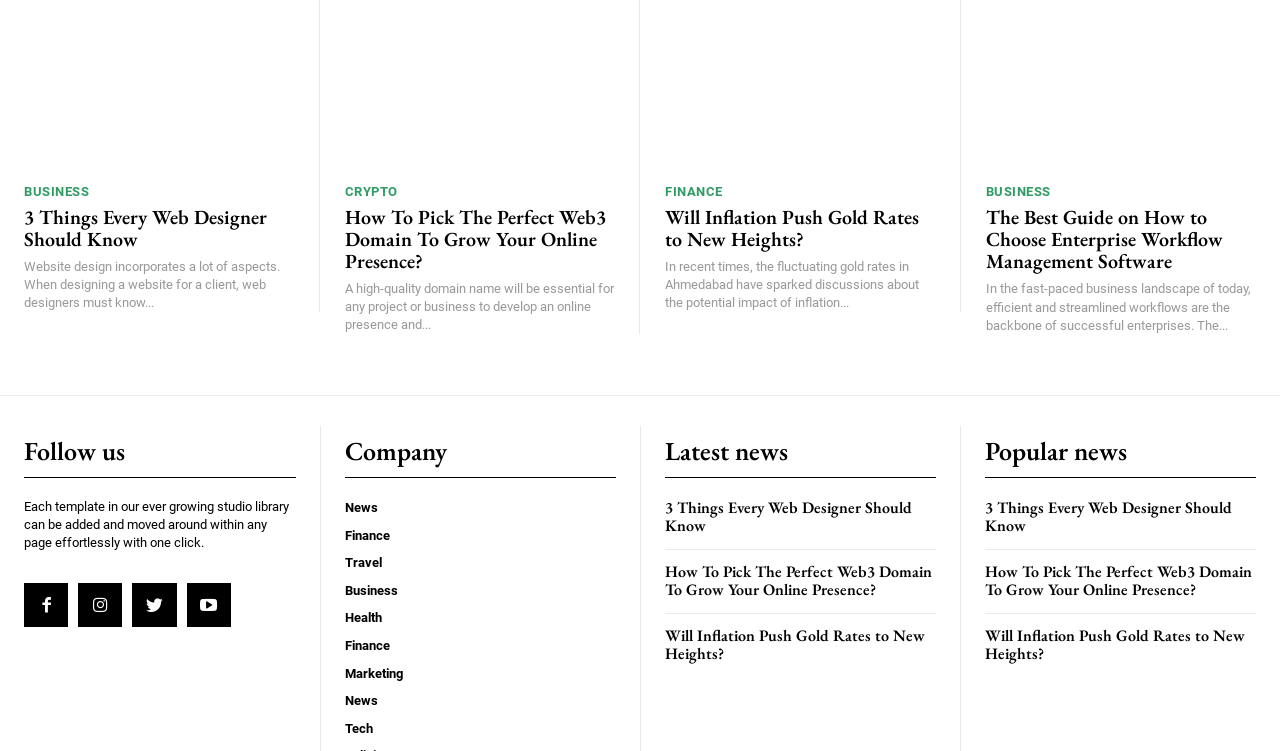Identify the bounding box coordinates of the section that should be clicked to achieve the task described: "Click on the Facebook icon".

[0.019, 0.776, 0.053, 0.835]